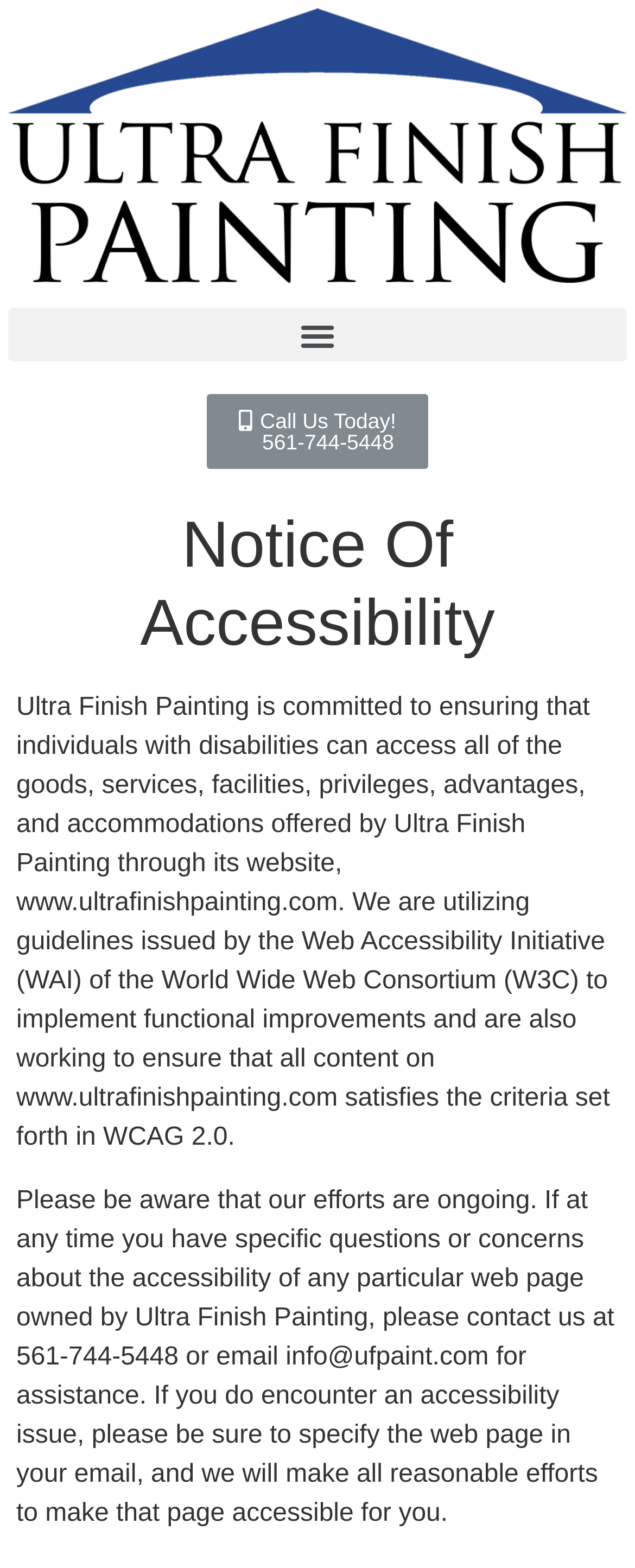Given the element description "Menu", identify the bounding box of the corresponding UI element.

[0.013, 0.197, 0.987, 0.231]